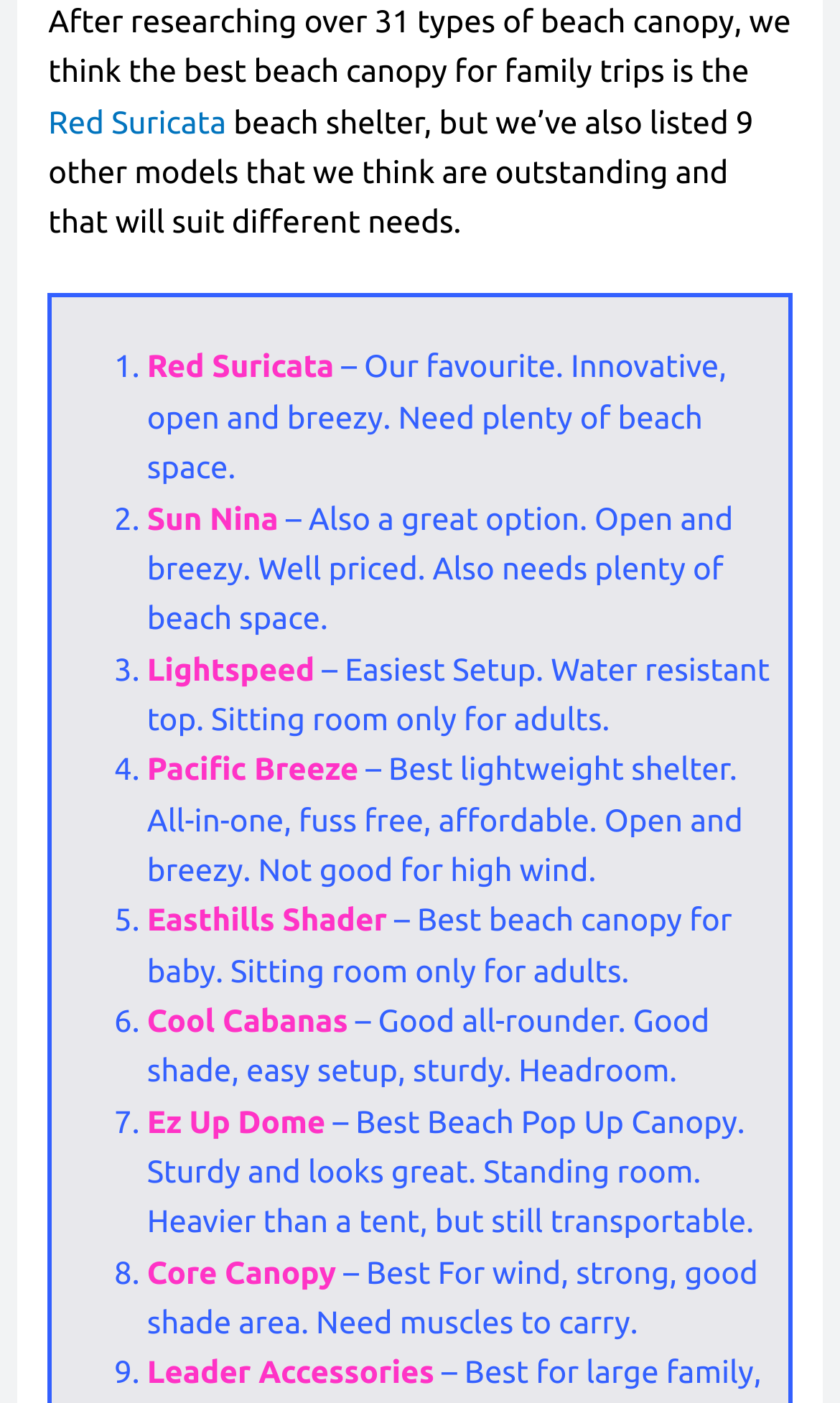Please determine the bounding box coordinates of the clickable area required to carry out the following instruction: "Click on the Red Suricata link". The coordinates must be four float numbers between 0 and 1, represented as [left, top, right, bottom].

[0.058, 0.073, 0.278, 0.099]